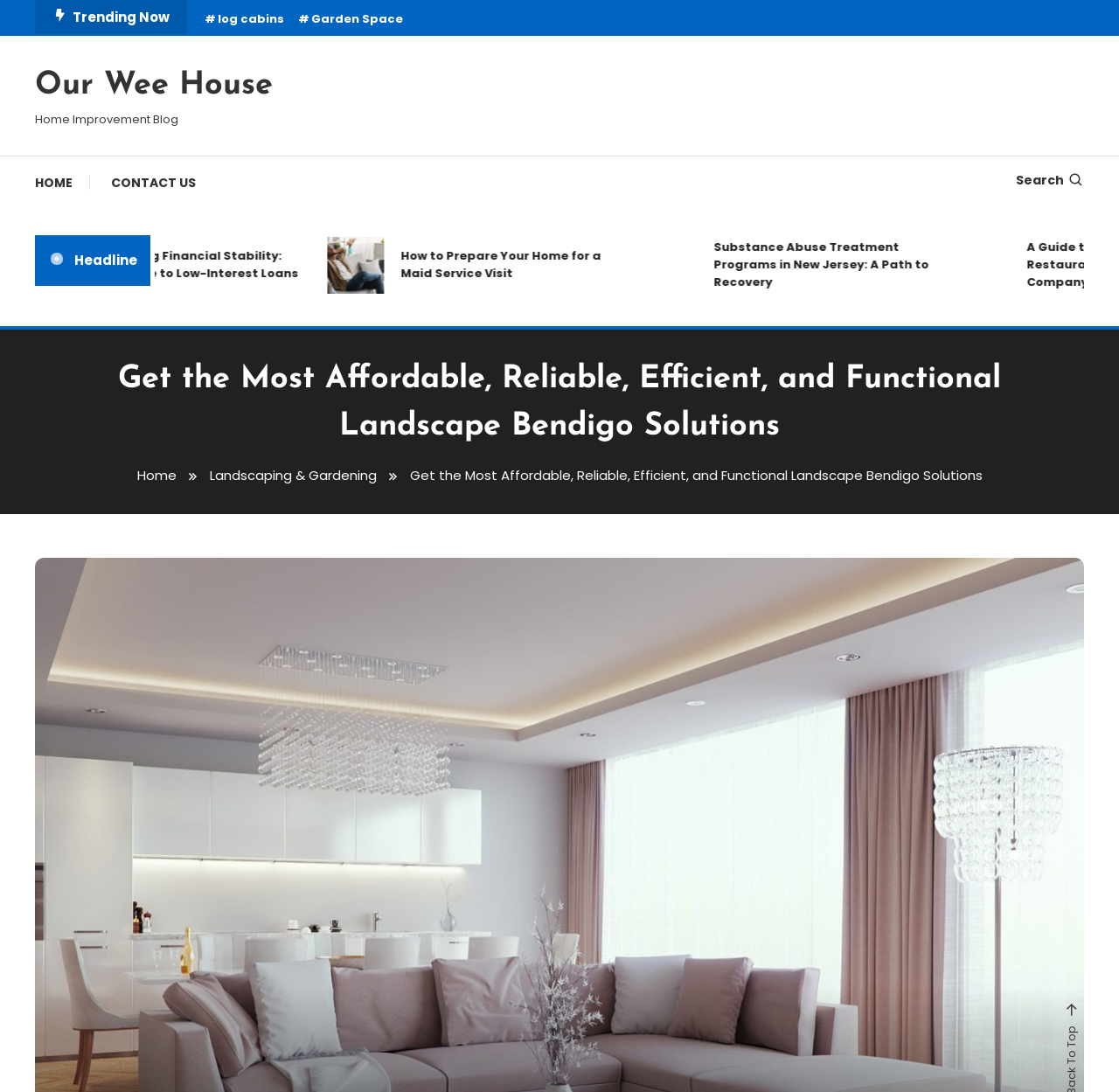Using the provided description: "log cabins", find the bounding box coordinates of the corresponding UI element. The output should be four float numbers between 0 and 1, in the format [left, top, right, bottom].

[0.183, 0.01, 0.254, 0.025]